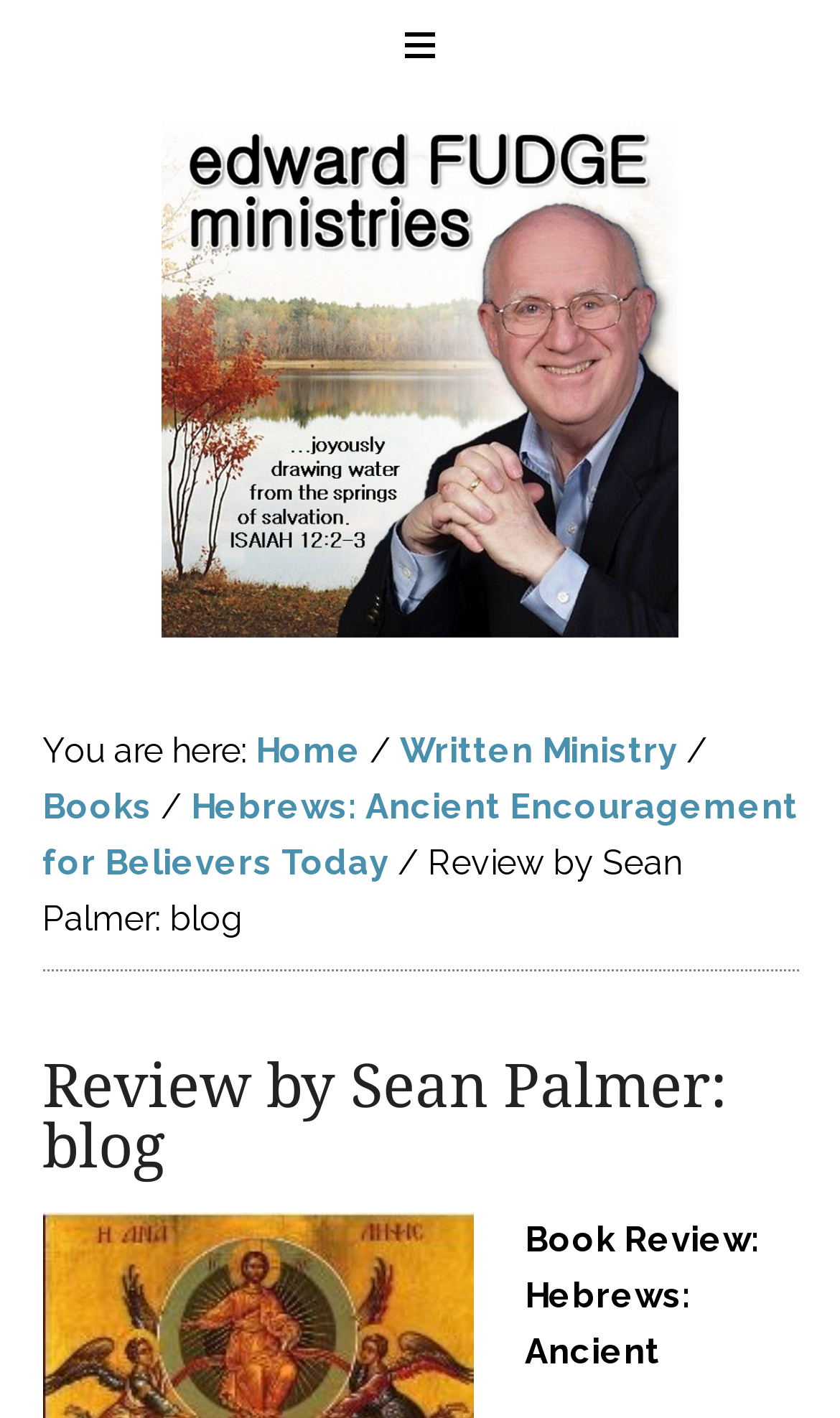Write an exhaustive caption that covers the webpage's main aspects.

This webpage is a book review titled "Hebrews: Ancient Encouragement for Believers Today" written by Sean Palmer. At the top of the page, there is a navigation menu labeled "Main" that spans the entire width of the page. Below the navigation menu, there is a breadcrumb trail that indicates the current page's location within the website's hierarchy. The breadcrumb trail consists of several links, including "Edward Fudge Ministries", "Home", "Written Ministry", "Books", and the current page's title. Each link is separated by a generic separator element.

The main content of the page is a blog post, which is headed by a title "Review by Sean Palmer: blog" that takes up most of the page's width. The title is positioned near the top of the page, with the blog post's content likely following below it, although the exact content is not specified in the accessibility tree.

There are no images on the page. The overall layout is dominated by text elements, with a focus on navigation and breadcrumbs at the top and the main blog post content below.